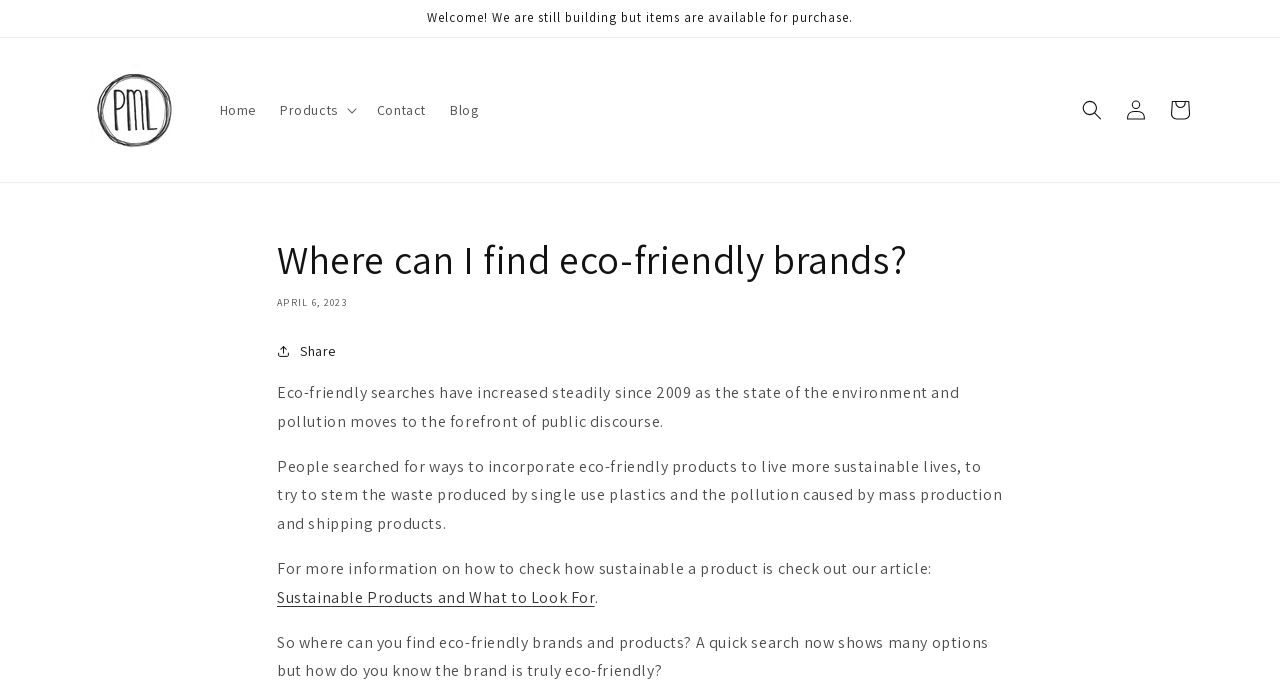Kindly determine the bounding box coordinates for the clickable area to achieve the given instruction: "Search for something".

[0.836, 0.128, 0.87, 0.191]